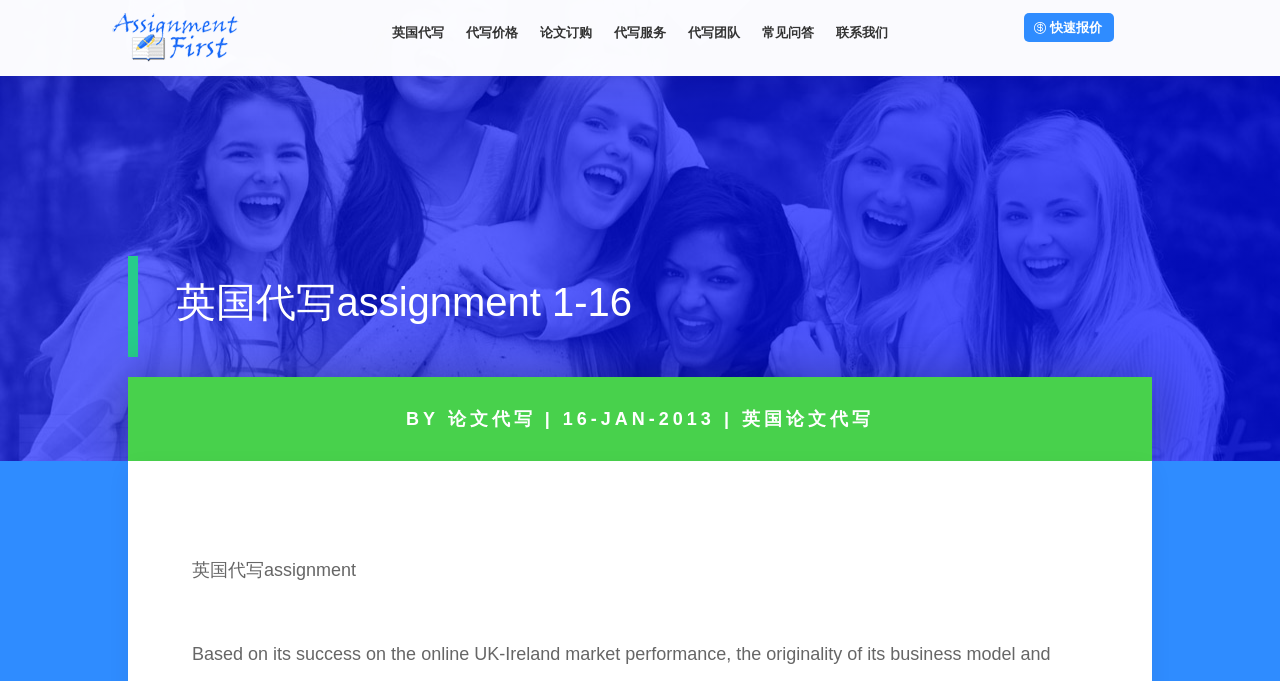Identify the coordinates of the bounding box for the element that must be clicked to accomplish the instruction: "Follow NG Global Citizens on Facebook".

None